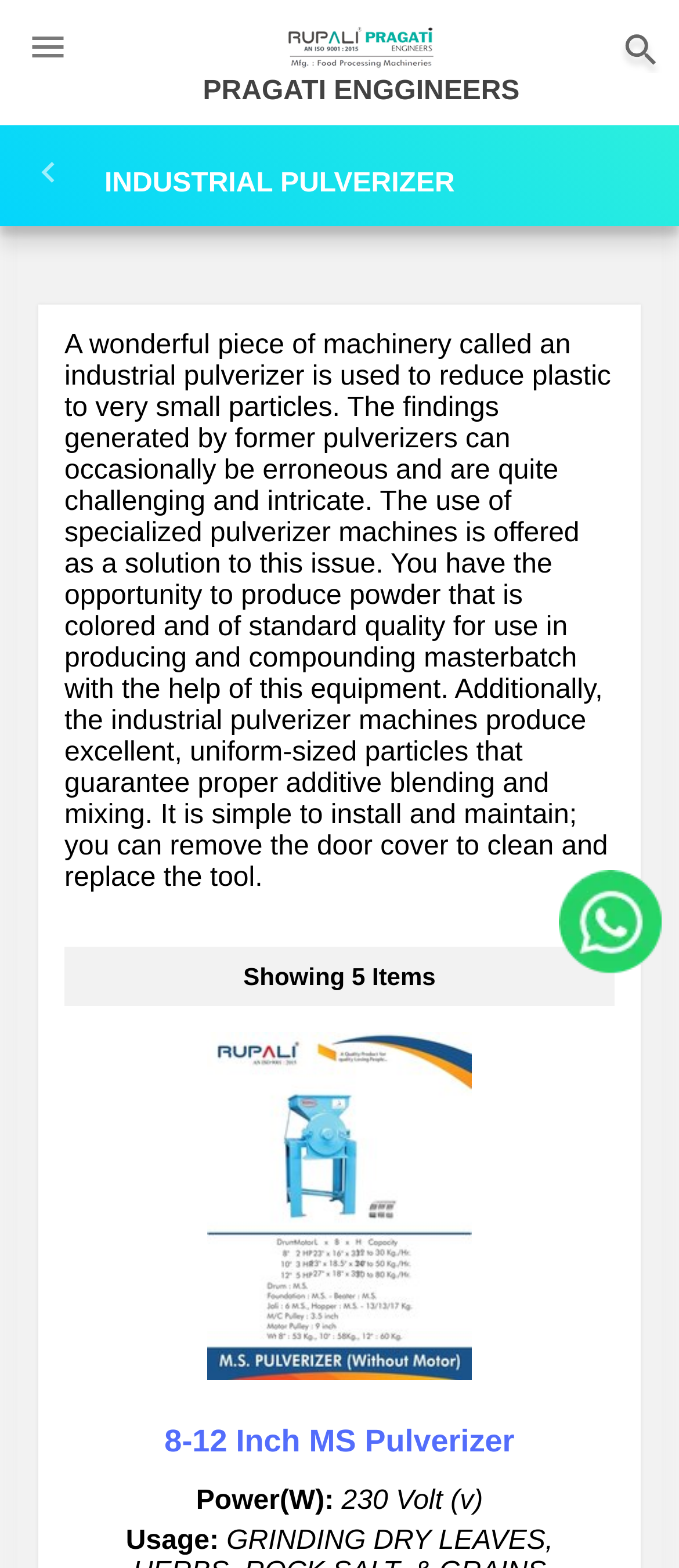Answer the question in a single word or phrase:
What is the purpose of an industrial pulverizer?

Reduce plastic to small particles